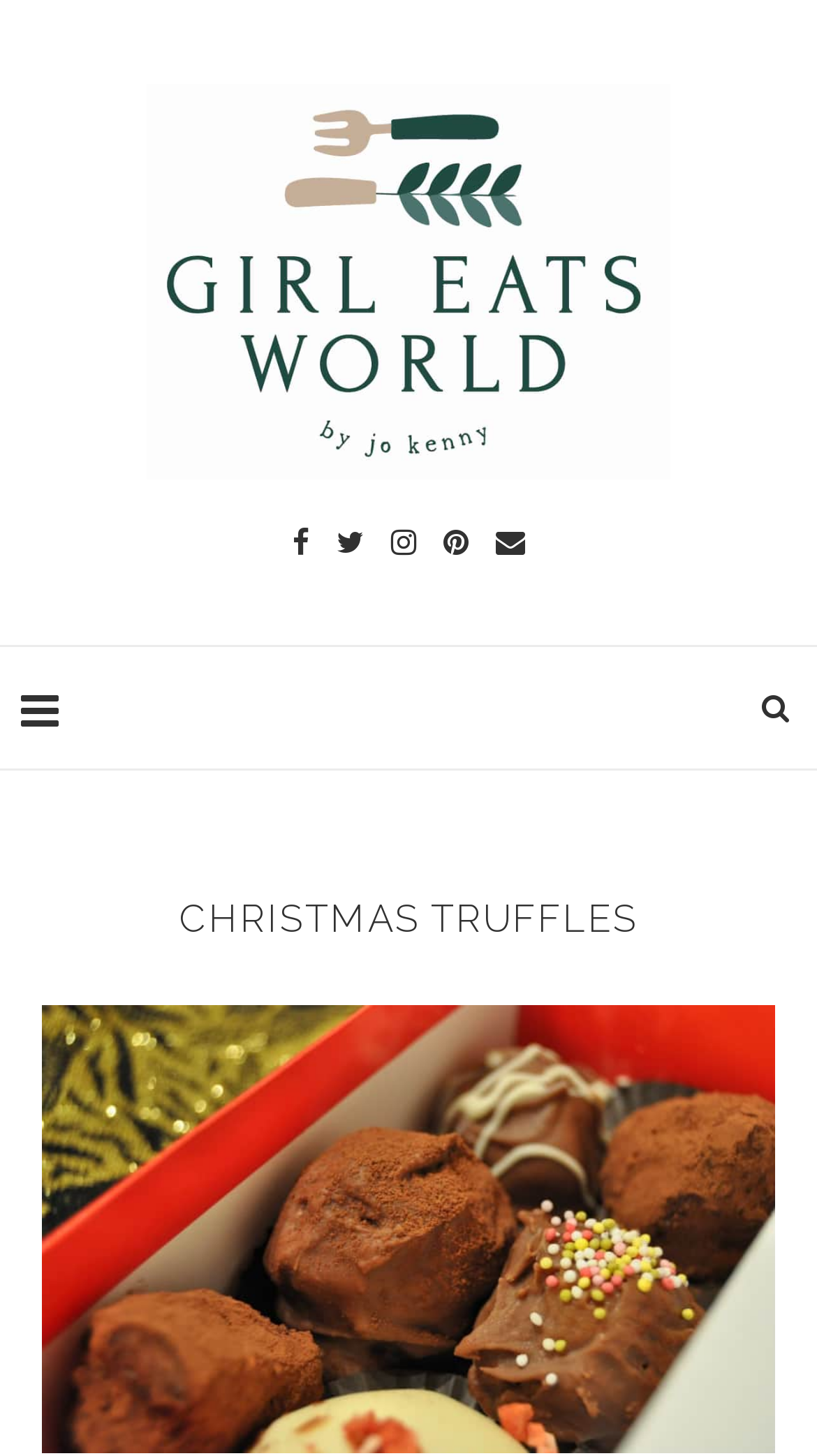Provide a brief response to the question using a single word or phrase: 
What is the purpose of this webpage?

Recipe sharing